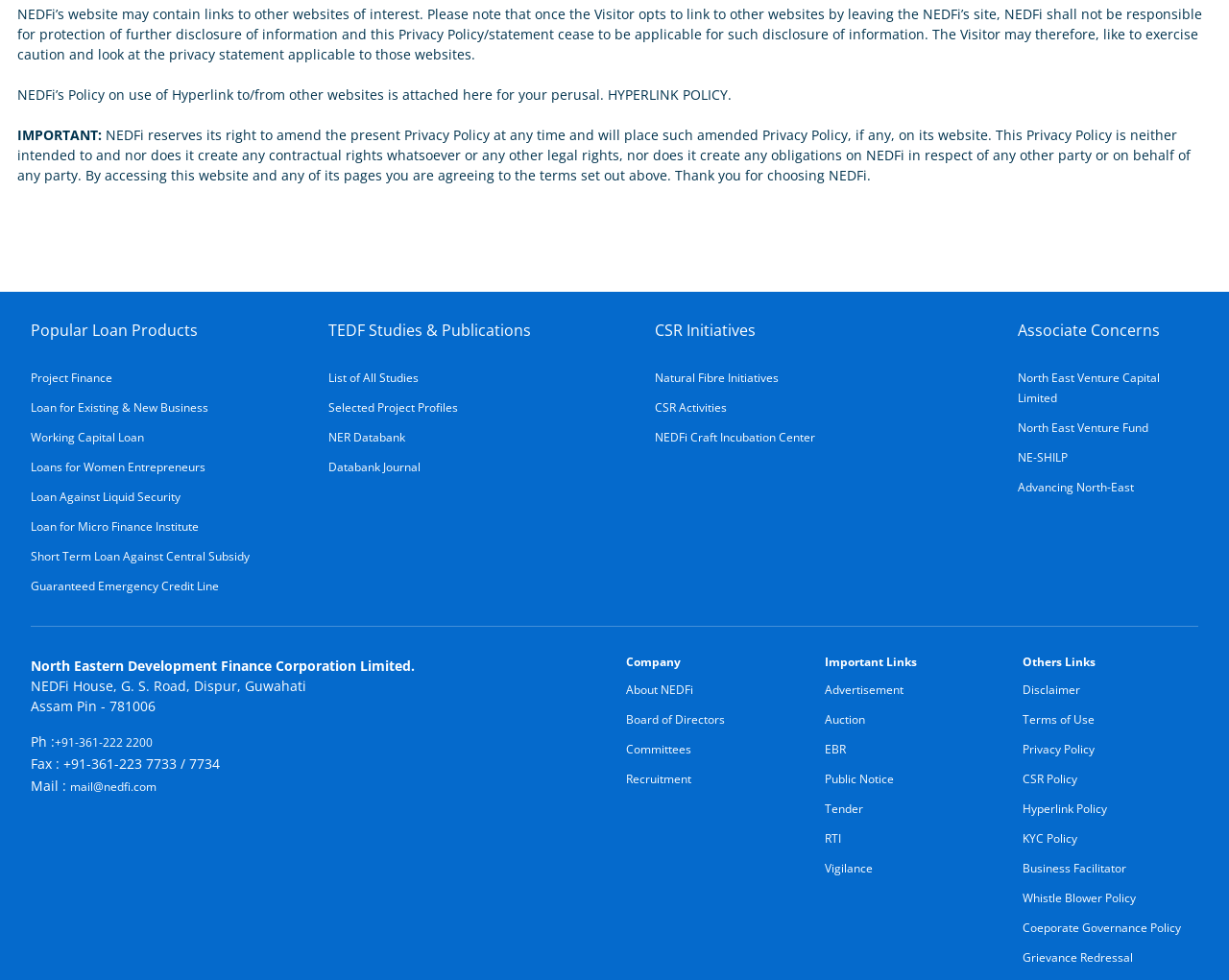Highlight the bounding box of the UI element that corresponds to this description: "About NEDFi".

[0.509, 0.695, 0.564, 0.712]